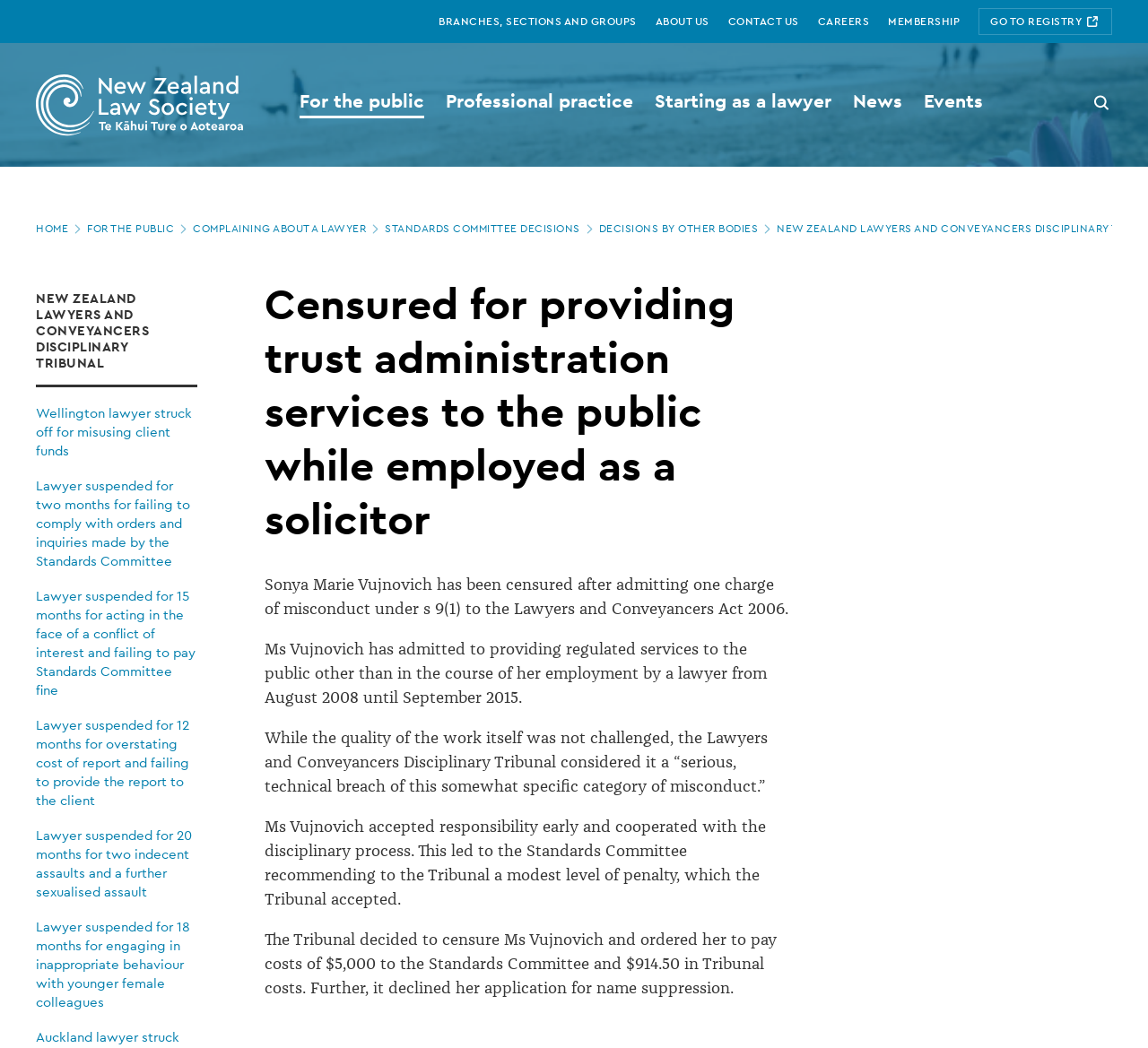Can you find the bounding box coordinates for the UI element given this description: "Events"? Provide the coordinates as four float numbers between 0 and 1: [left, top, right, bottom].

[0.795, 0.051, 0.866, 0.149]